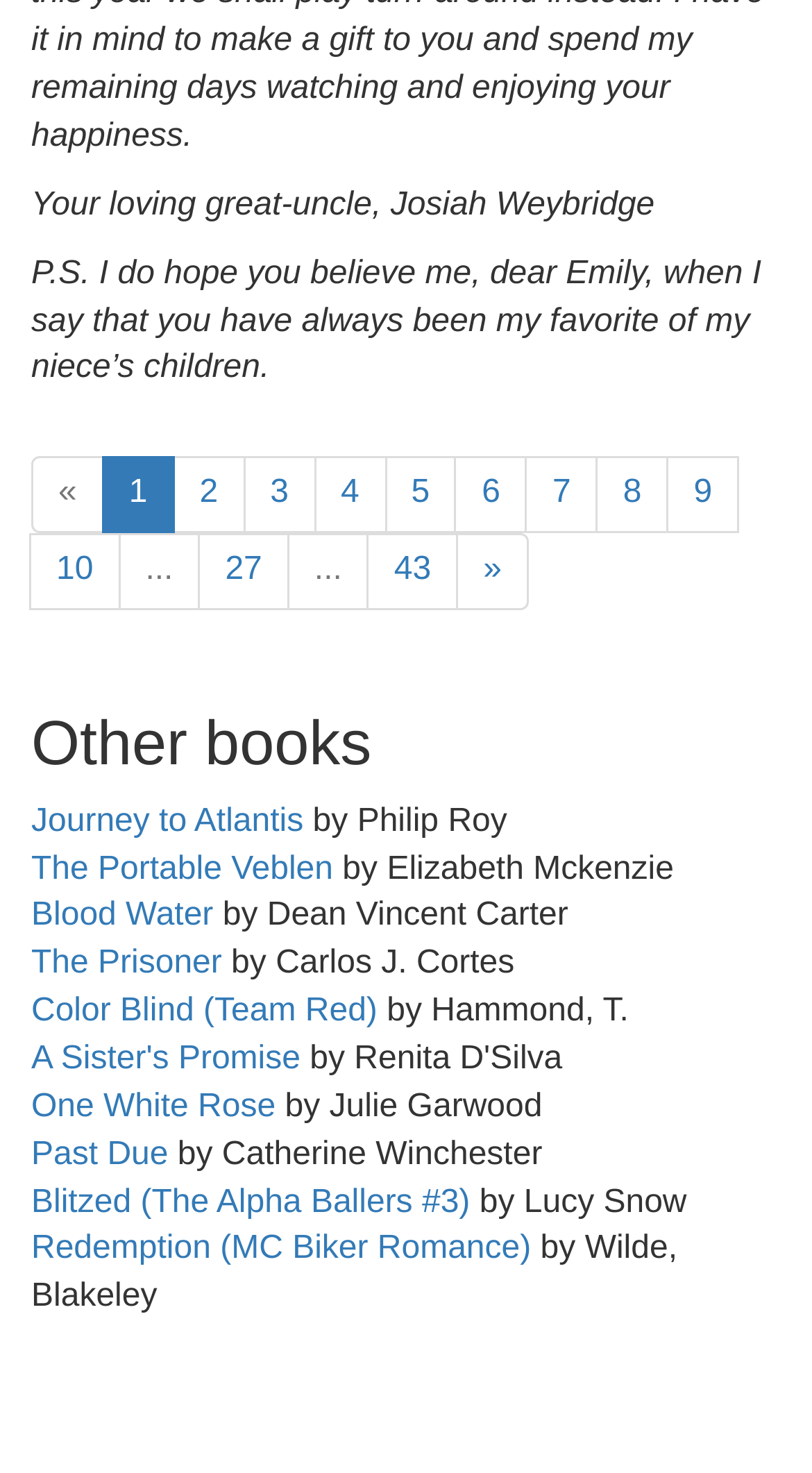Extract the bounding box of the UI element described as: "Blitzed (The Alpha Ballers #3)".

[0.038, 0.804, 0.579, 0.828]